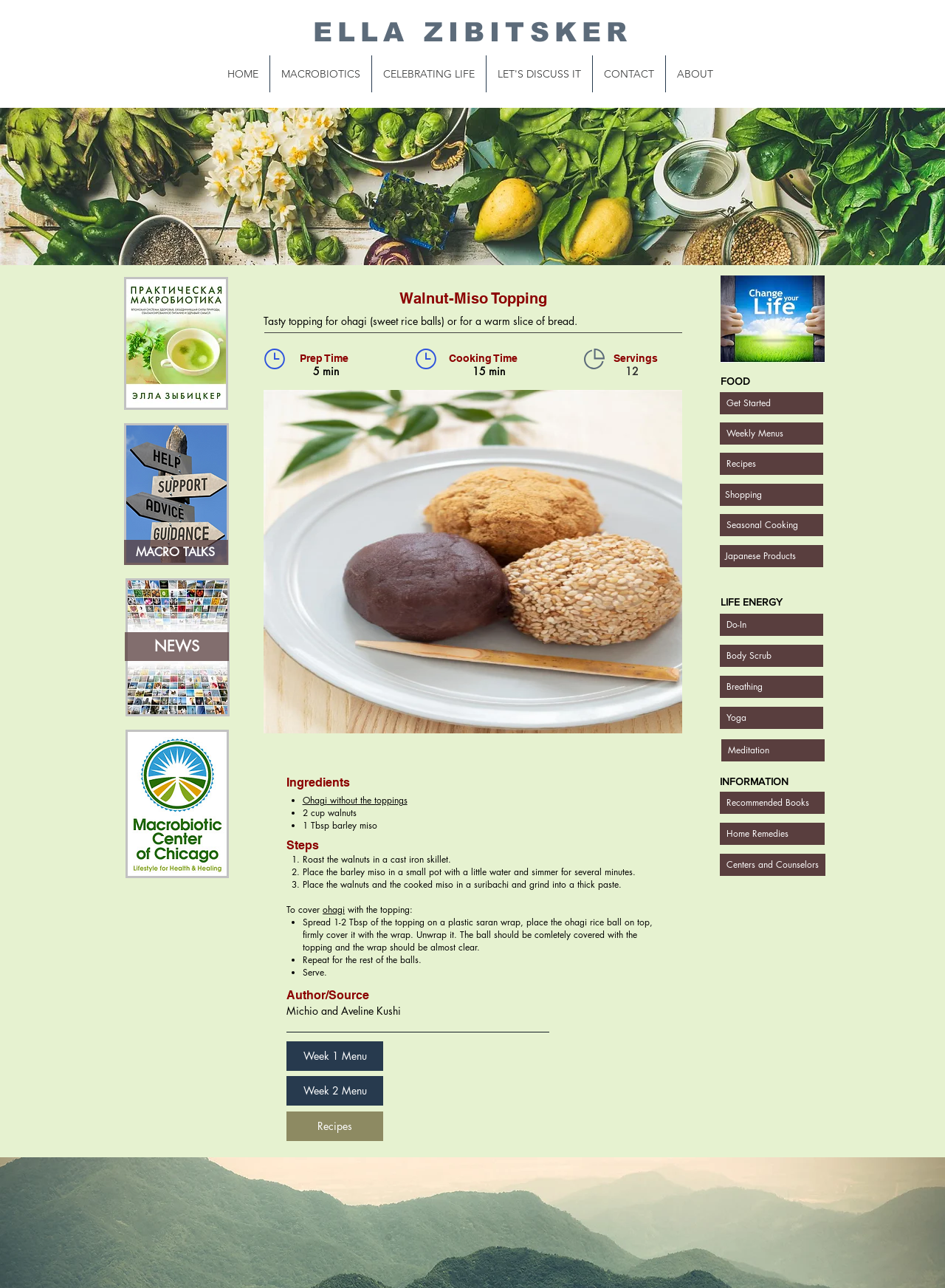Determine the bounding box coordinates of the clickable element to complete this instruction: "Click the 'NEWS' link". Provide the coordinates in the format of four float numbers between 0 and 1, [left, top, right, bottom].

[0.163, 0.494, 0.211, 0.509]